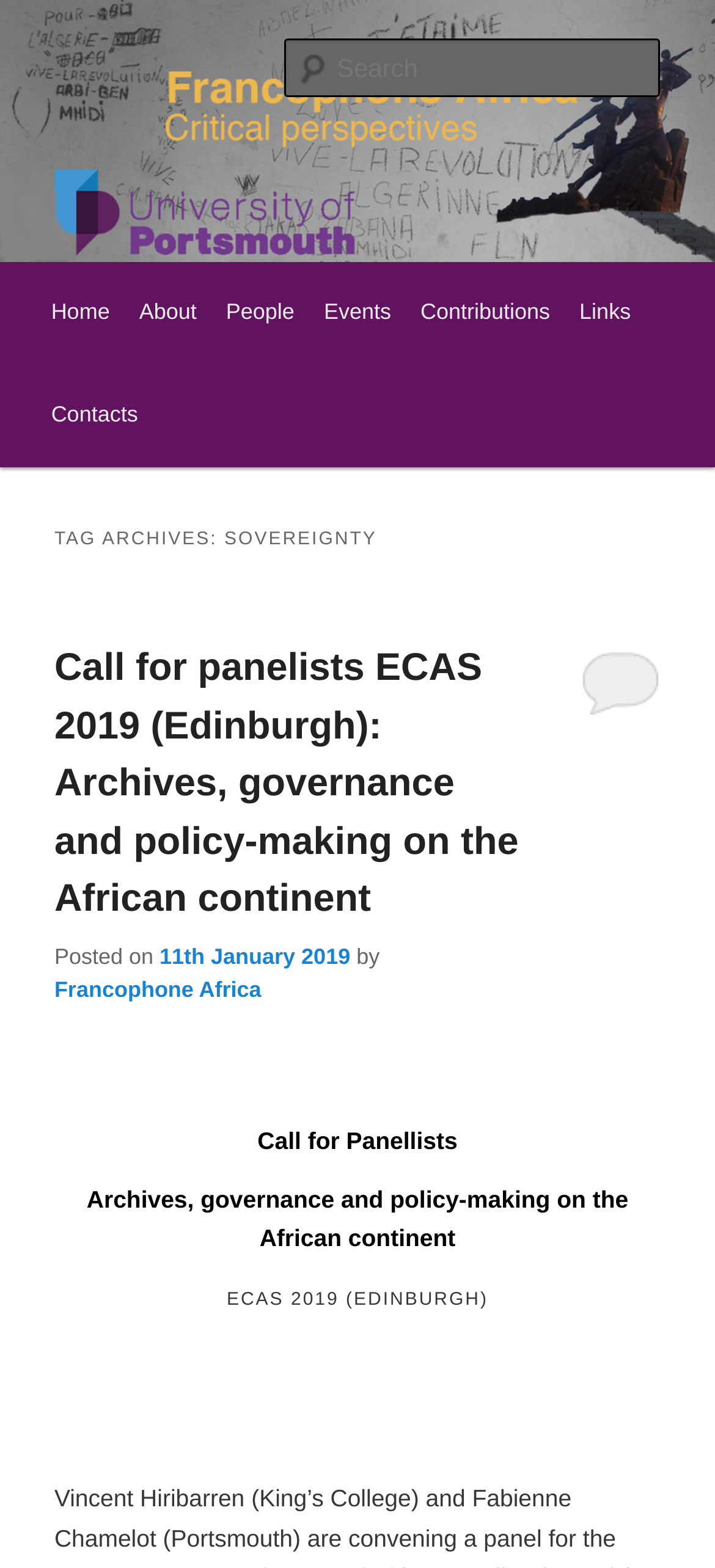Determine the bounding box coordinates of the UI element that matches the following description: "parent_node: Rethinking Francophone Africa". The coordinates should be four float numbers between 0 and 1 in the format [left, top, right, bottom].

[0.0, 0.0, 1.0, 0.167]